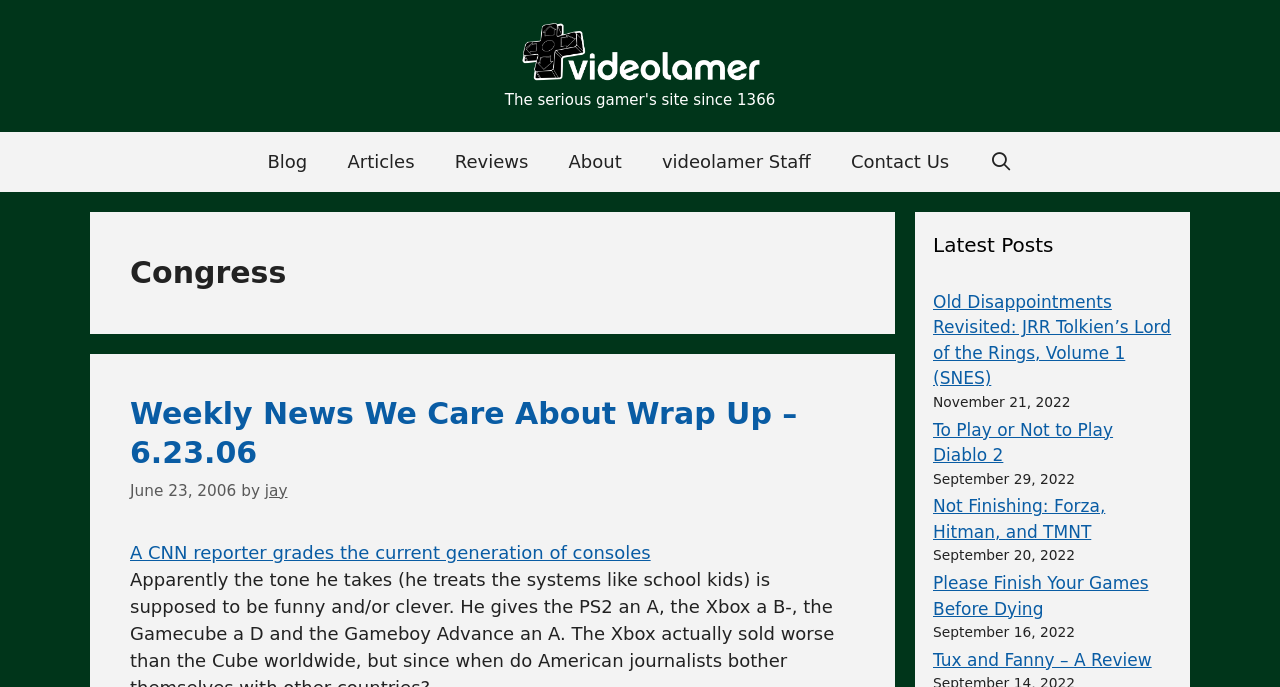What is the title of the first article?
Please interpret the details in the image and answer the question thoroughly.

The title of the first article can be found in the content section, which contains a heading with the text 'Weekly News We Care About Wrap Up – 6.23.06'.